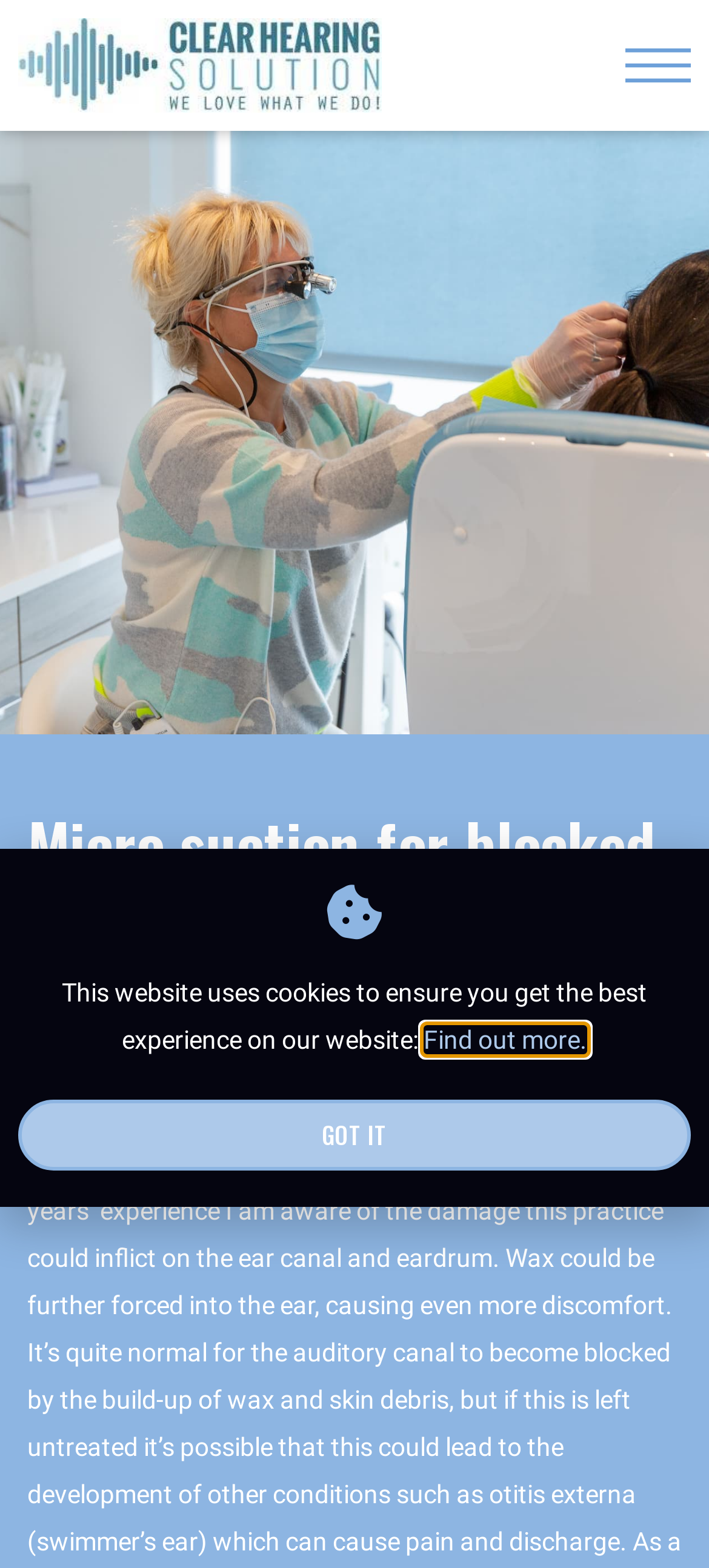How many images are present in the top section of the webpage?
Based on the screenshot, provide your answer in one word or phrase.

2